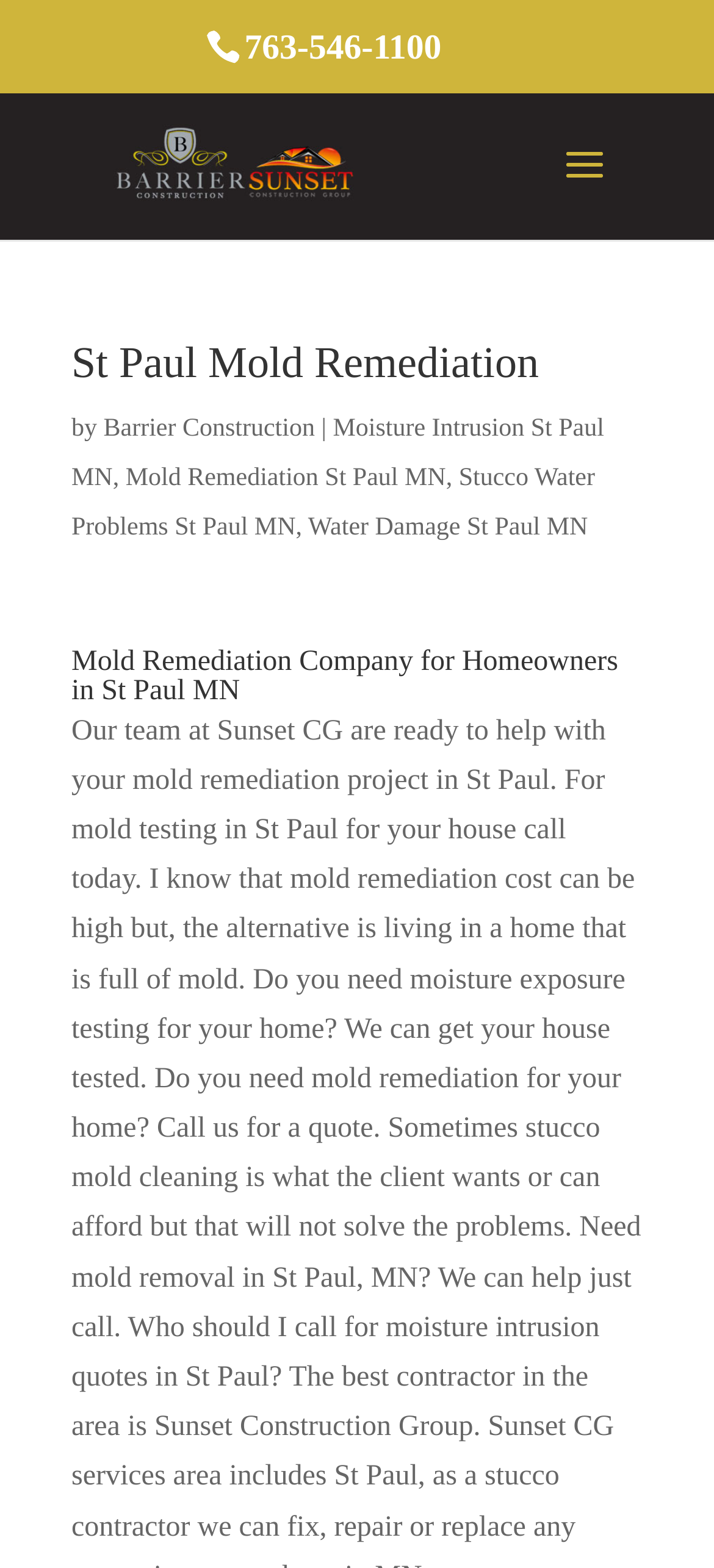Using the elements shown in the image, answer the question comprehensively: What type of clients does the company cater to?

The type of clients catered to by the company can be inferred from the heading 'Mold Remediation Company for Homeowners in St Paul MN', which suggests that the company's services are targeted towards homeowners in St Paul, MN.